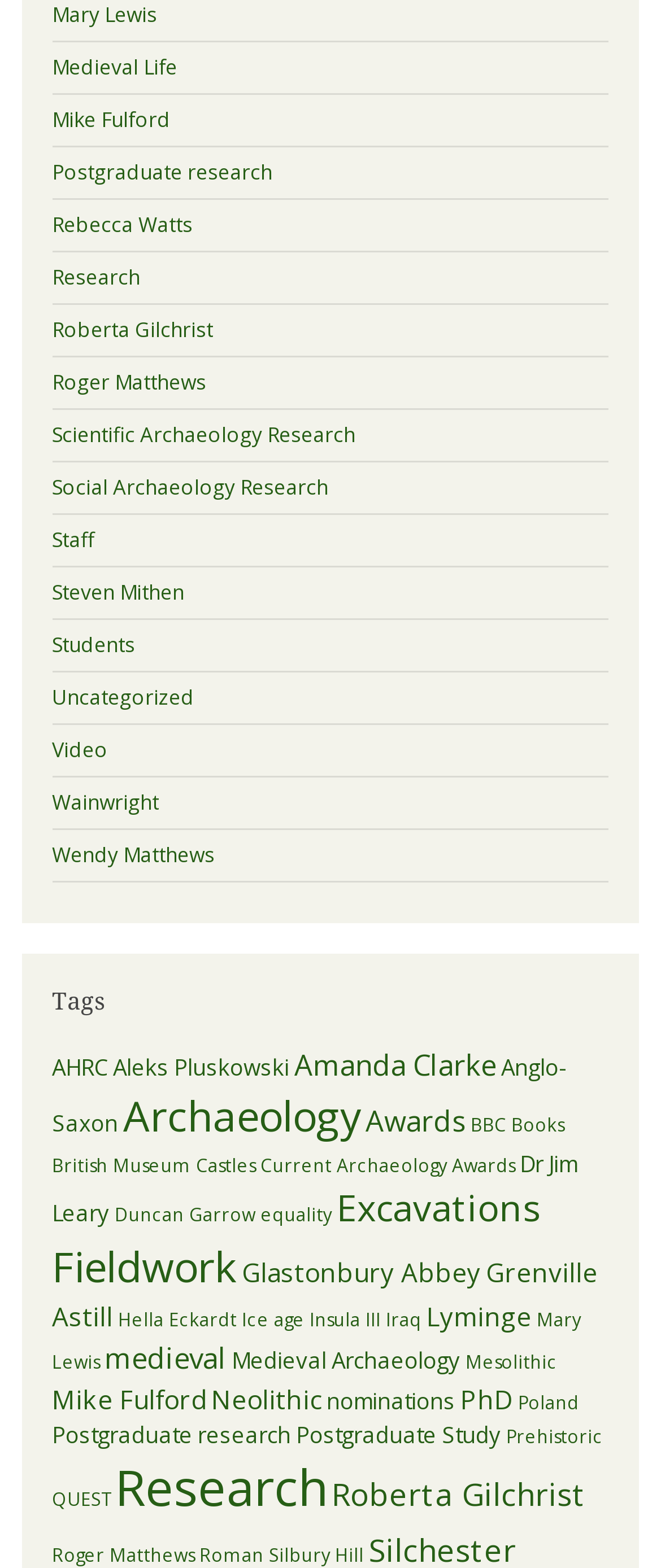Please find the bounding box coordinates of the section that needs to be clicked to achieve this instruction: "View the 'Research' page".

[0.079, 0.167, 0.212, 0.185]